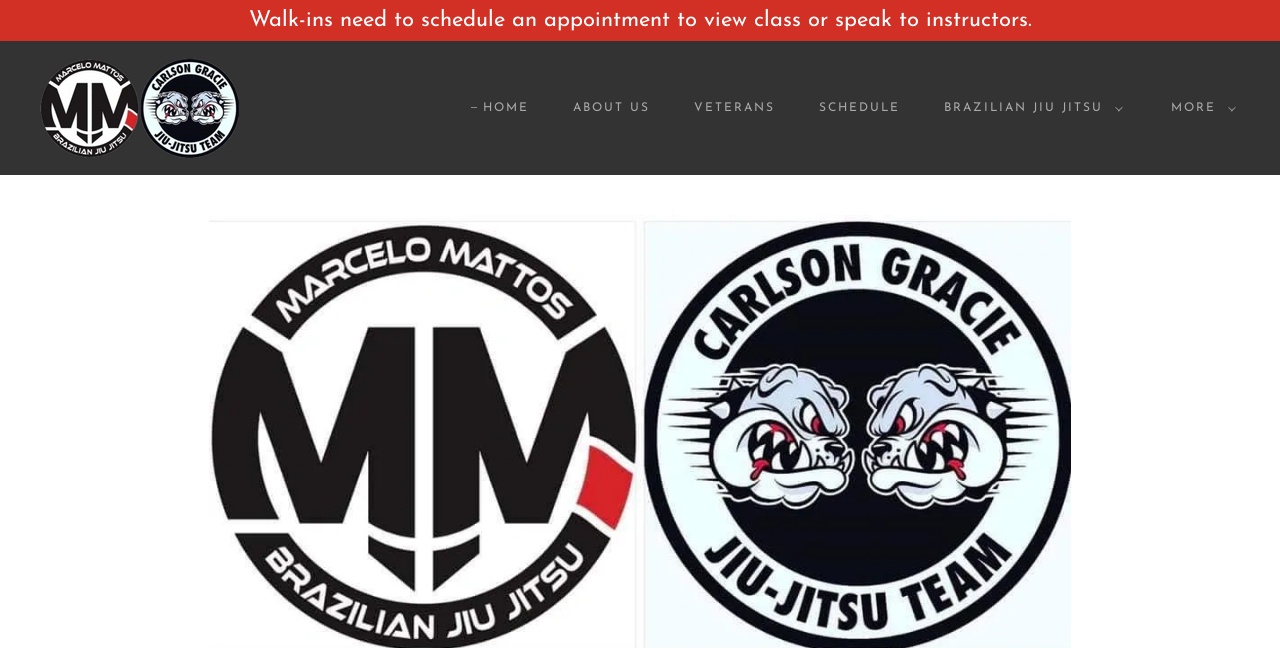Write a detailed summary of the webpage.

The webpage is about Carlson Gracie Jiu Jitsu in Carlisle, with a focus on Brazilian Jiu Jitsu. At the top, there is a link that reads "Walk-ins need to schedule an appointment to view class or speak to instructors." 

To the right of this link, there is a menu with the title "Carlson Gracie PA Team / Marcelo Mattos BJJ", accompanied by an image. This menu is followed by a series of links, including "HOME", "ABOUT US", "VETERANS", and "SCHEDULE", which are positioned horizontally across the page.

Further to the right, there are two buttons, "BRAZILIAN JIU JITSU" and "MORE", each with a small image and a dropdown menu. The "BRAZILIAN JIU JITSU" button is positioned above the "MORE" button.